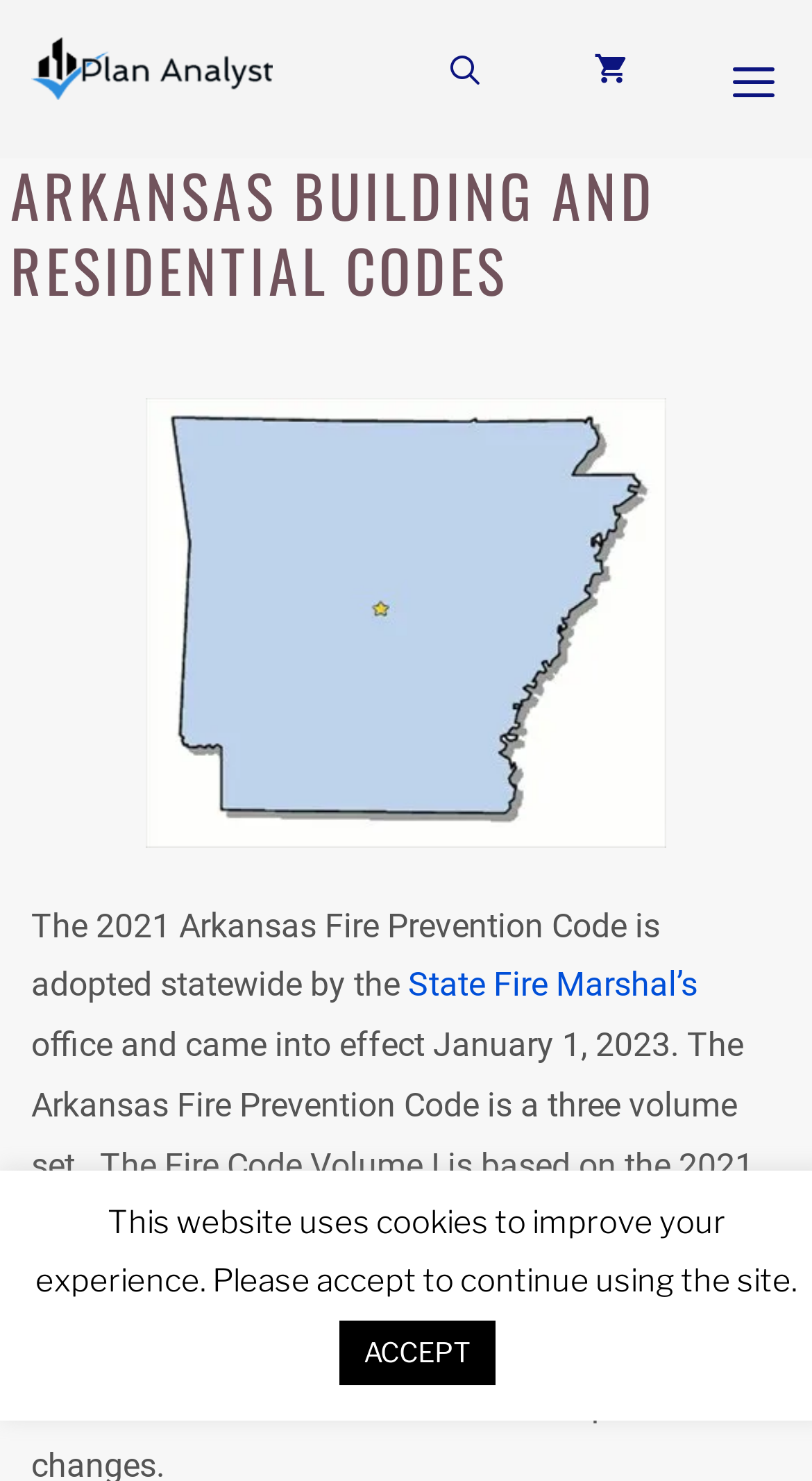Can you give a comprehensive explanation to the question given the content of the image?
How many volumes does the Fire Code have?

The answer can be inferred from the text 'The Arkansas Fire Prevention Code is a three volume set.' which is located in the main content area of the webpage. This text suggests that the Fire Code has three volumes.